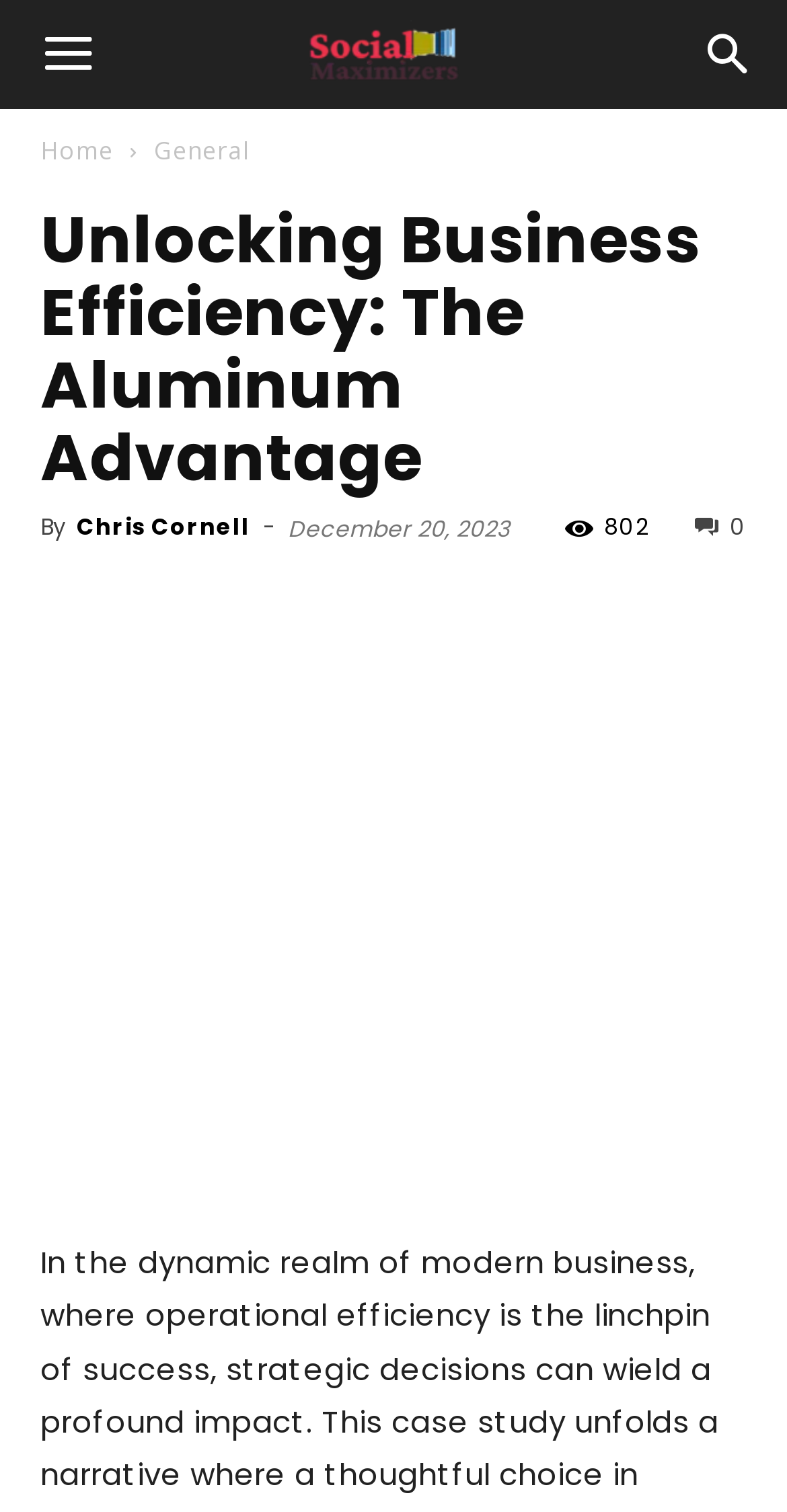Please locate the bounding box coordinates for the element that should be clicked to achieve the following instruction: "Search for something". Ensure the coordinates are given as four float numbers between 0 and 1, i.e., [left, top, right, bottom].

[0.856, 0.0, 1.0, 0.072]